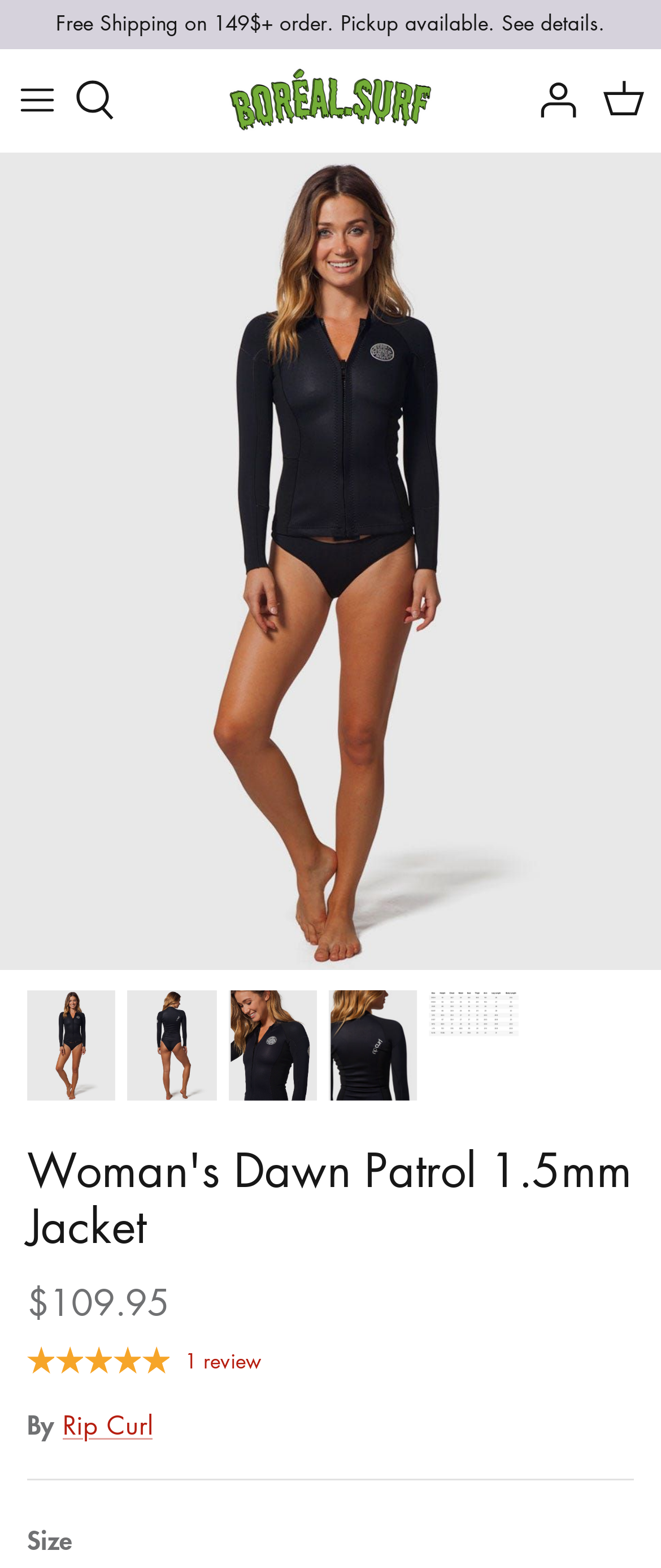Respond with a single word or phrase:
What is the rating of the product?

5.0 out of 5.0 stars